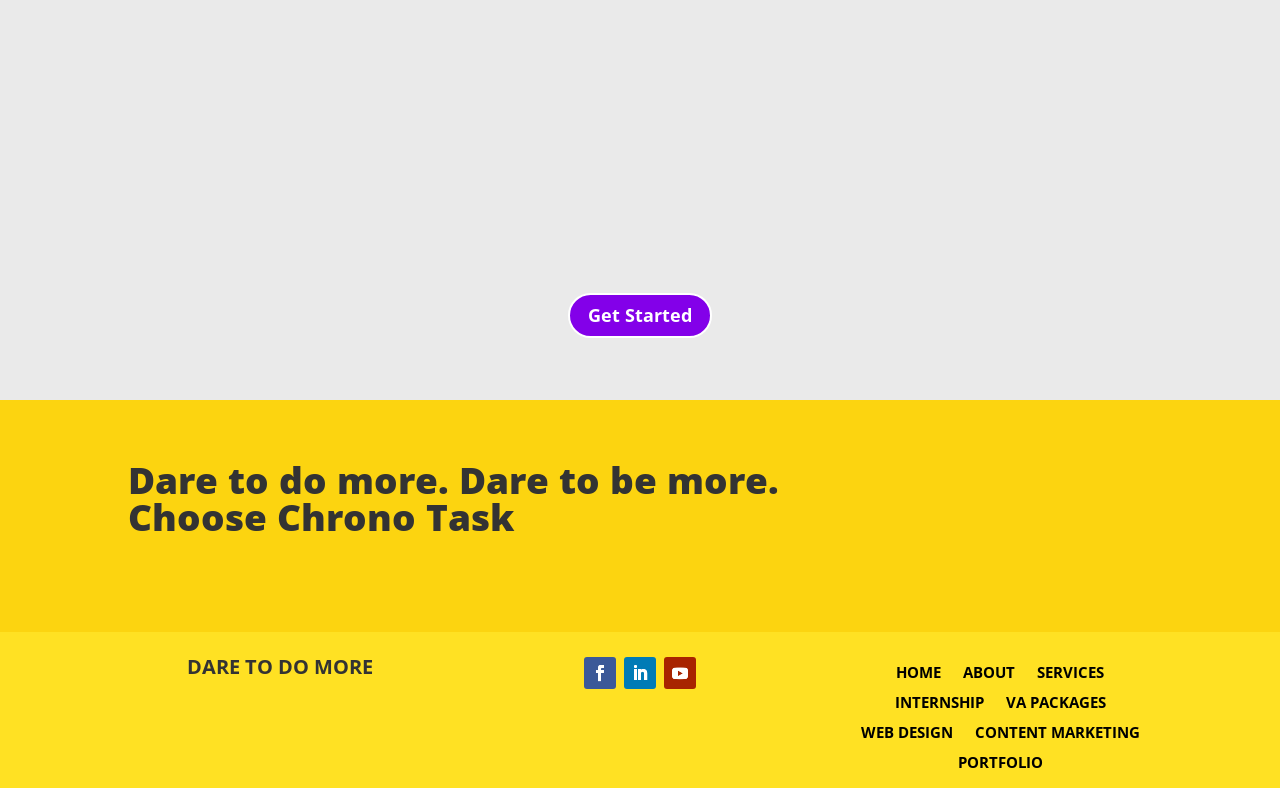Identify the bounding box coordinates for the region of the element that should be clicked to carry out the instruction: "View ABOUT". The bounding box coordinates should be four float numbers between 0 and 1, i.e., [left, top, right, bottom].

[0.752, 0.844, 0.793, 0.872]